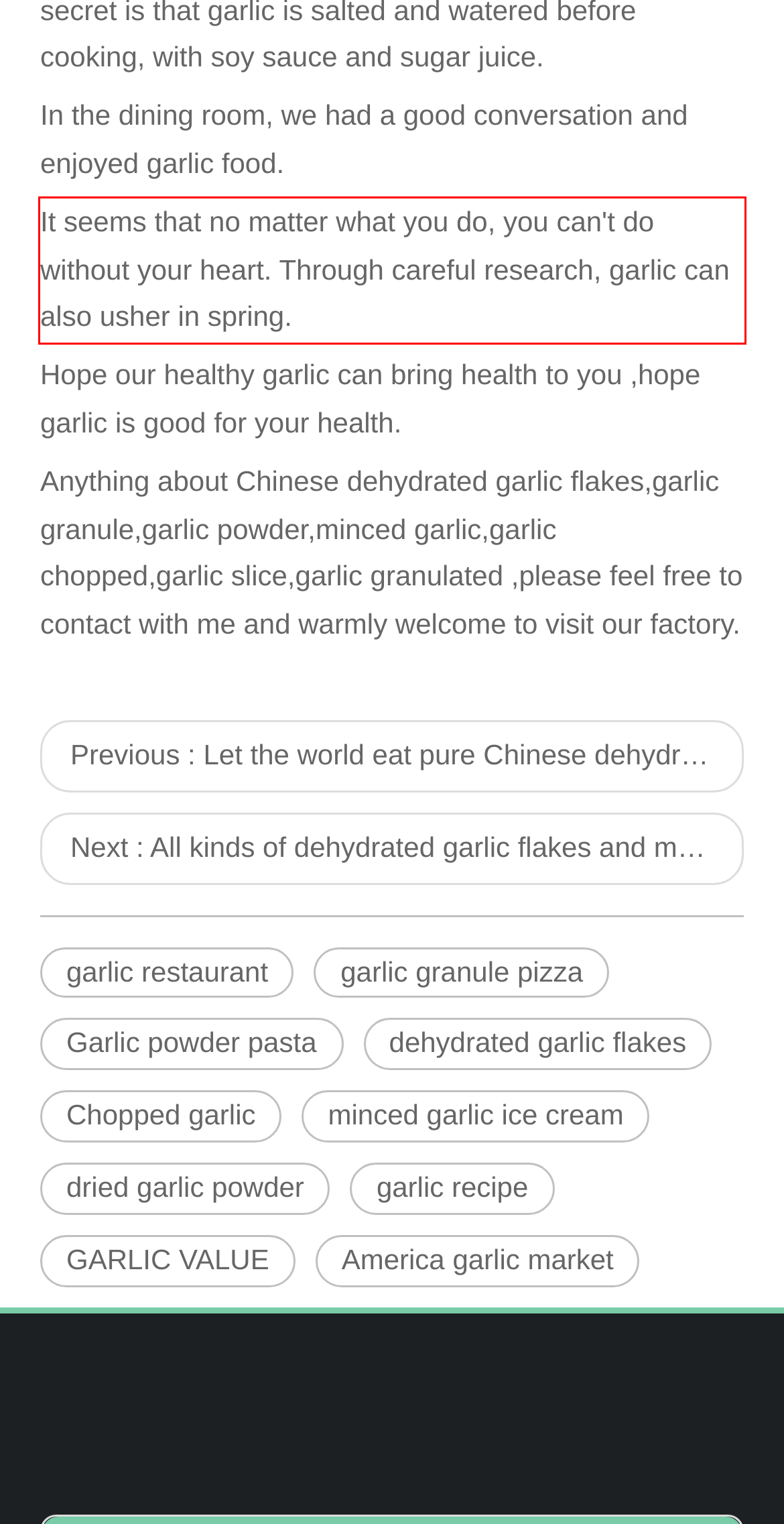Perform OCR on the text inside the red-bordered box in the provided screenshot and output the content.

It seems that no matter what you do, you can't do without your heart. Through careful research, garlic can also usher in spring.